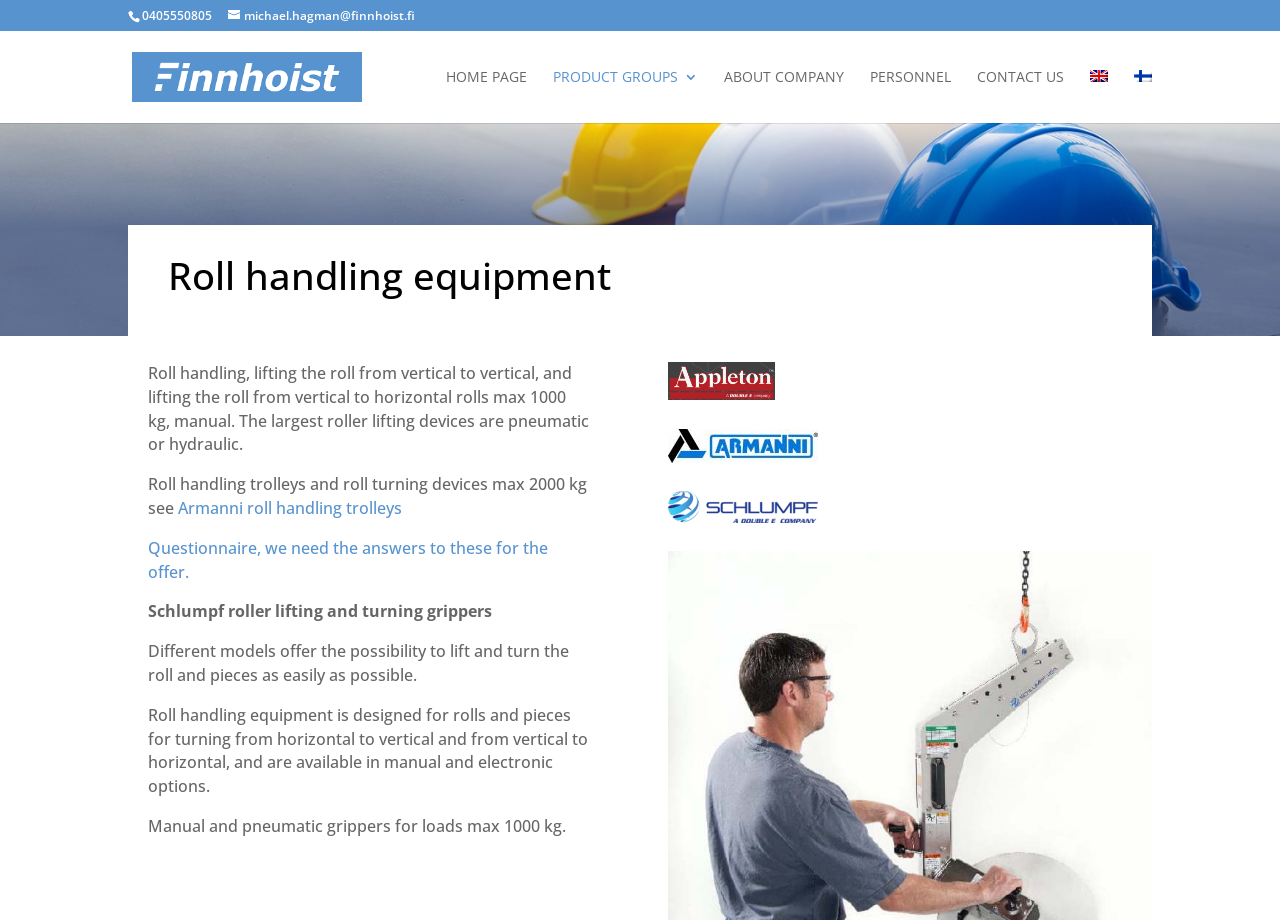Please identify the bounding box coordinates of the element that needs to be clicked to execute the following command: "Send an email to michael.hagman@finnhoist.fi". Provide the bounding box using four float numbers between 0 and 1, formatted as [left, top, right, bottom].

[0.178, 0.008, 0.324, 0.026]